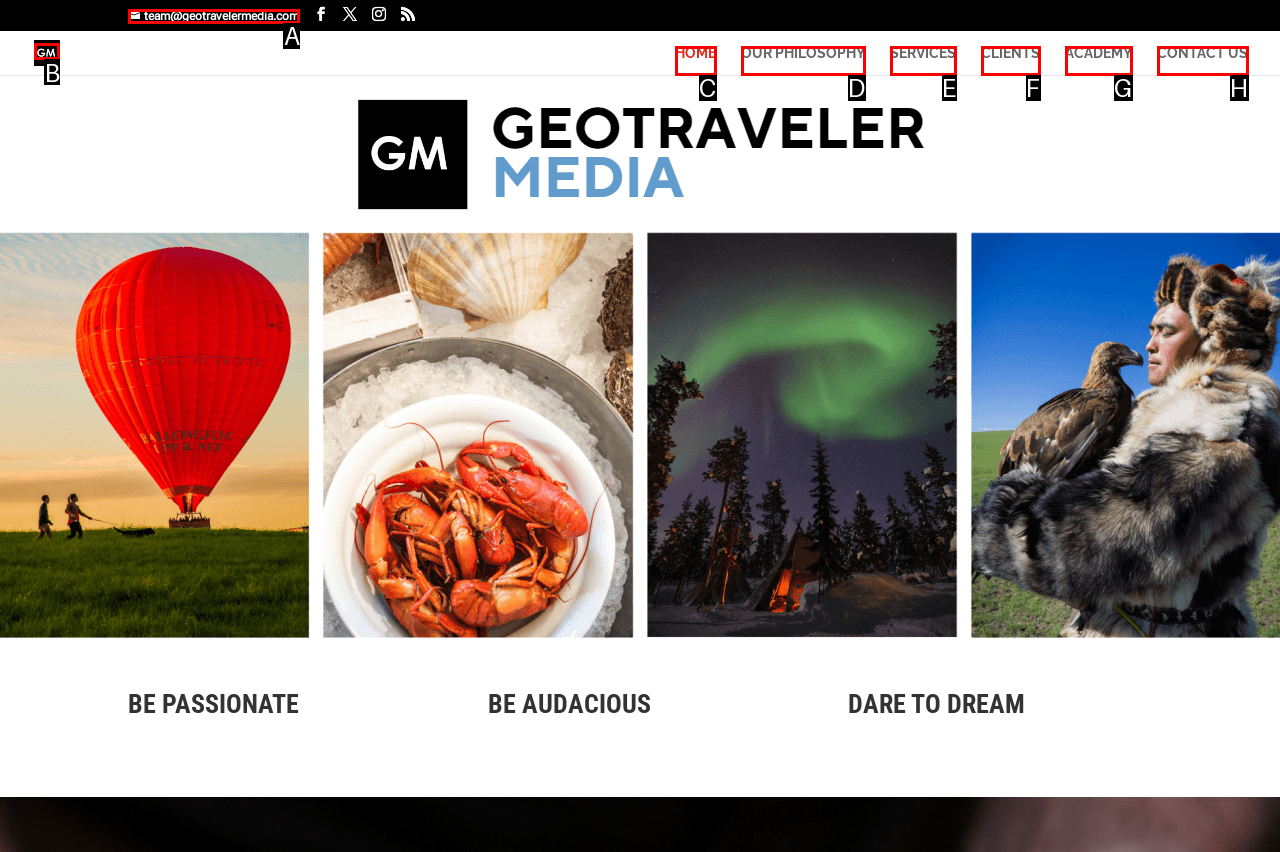Given the instruction: contact the team, which HTML element should you click on?
Answer with the letter that corresponds to the correct option from the choices available.

A